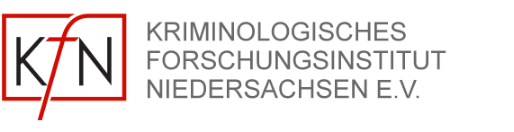Give a concise answer using only one word or phrase for this question:
What is the typeface of the full institute name?

sleek, gray